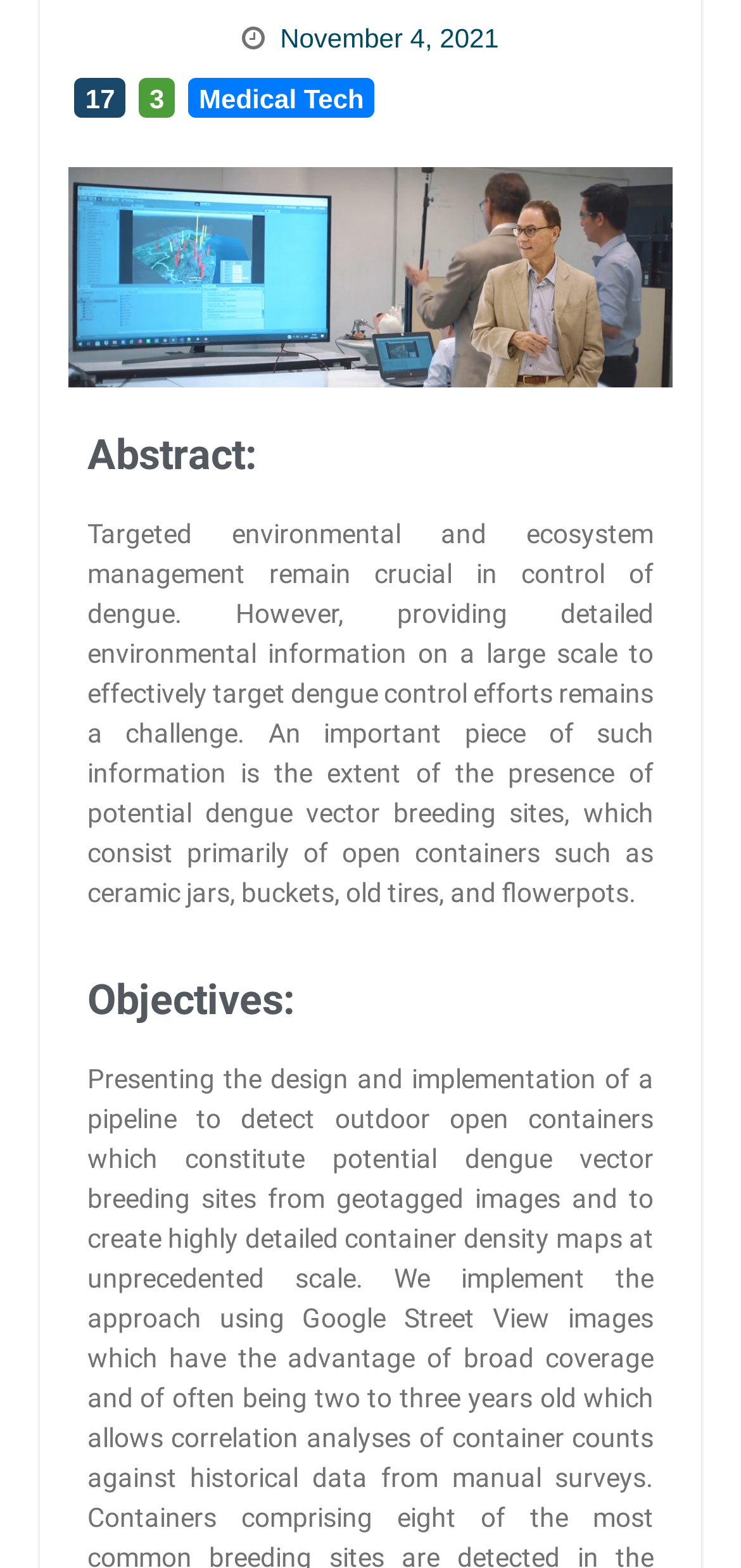Please find the bounding box for the following UI element description. Provide the coordinates in (top-left x, top-left y, bottom-right x, bottom-right y) format, with values between 0 and 1: Medical Tech

[0.245, 0.053, 0.515, 0.072]